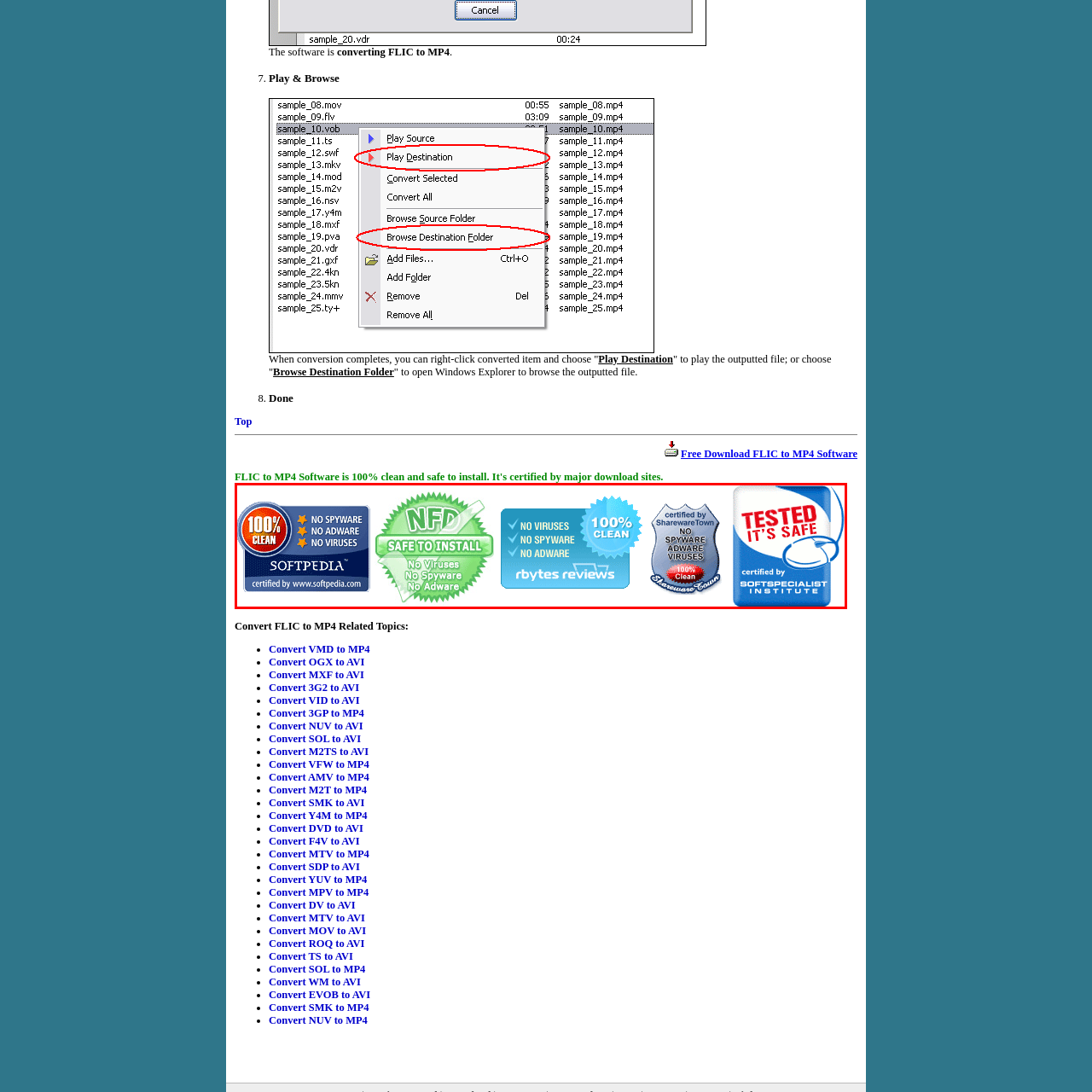Craft a detailed and vivid caption for the image that is highlighted by the red frame.

The image showcases a series of certification badges emphasizing the safety and reliability of a software product, specifically for converting FLIC files to MP4 format. Each badge highlights key features such as being "100% Clean," indicating there's no spyware, adware, or viruses involved. The badges are sourced from reputable platforms like Softpedia and Shareware Town, reinforcing the software's trustworthiness. The overall presentation aims to assure users of the safety of installing and using this software, making it an attractive option for those seeking reliable conversion tools.